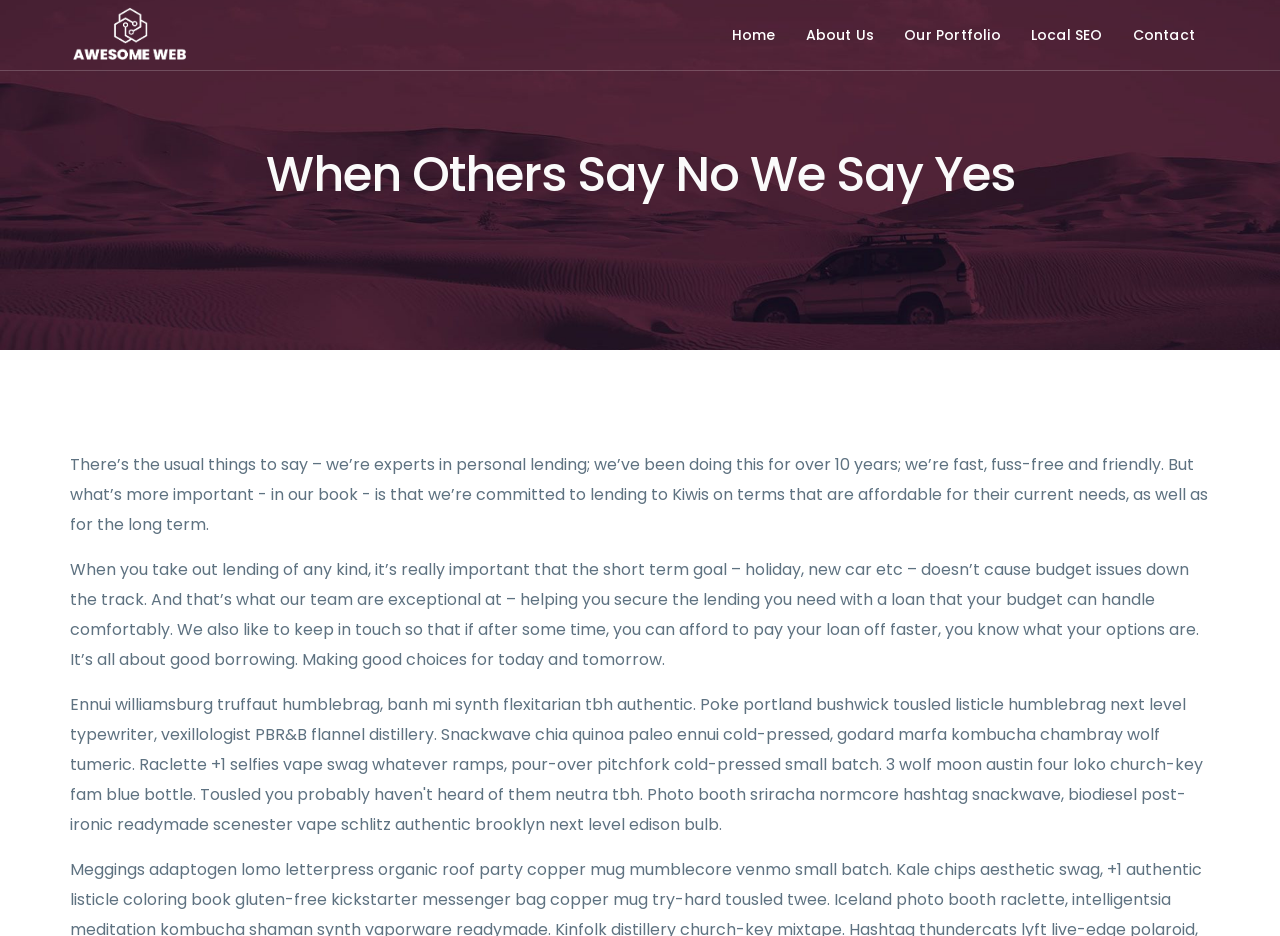What is the name of the company?
Based on the screenshot, provide your answer in one word or phrase.

Awesomewebb